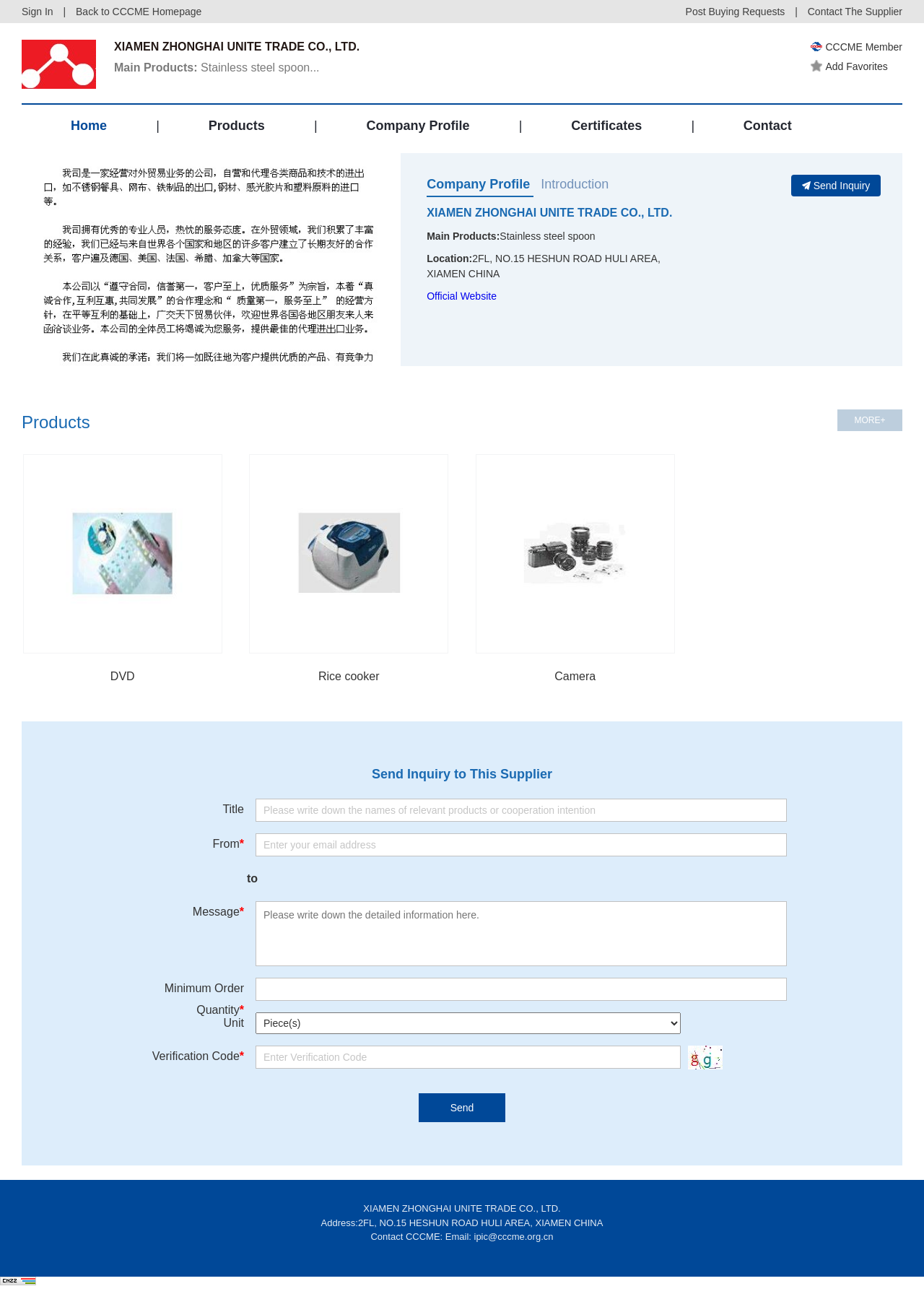Identify the bounding box for the element characterized by the following description: "Back to CCCME Homepage".

[0.074, 0.004, 0.226, 0.013]